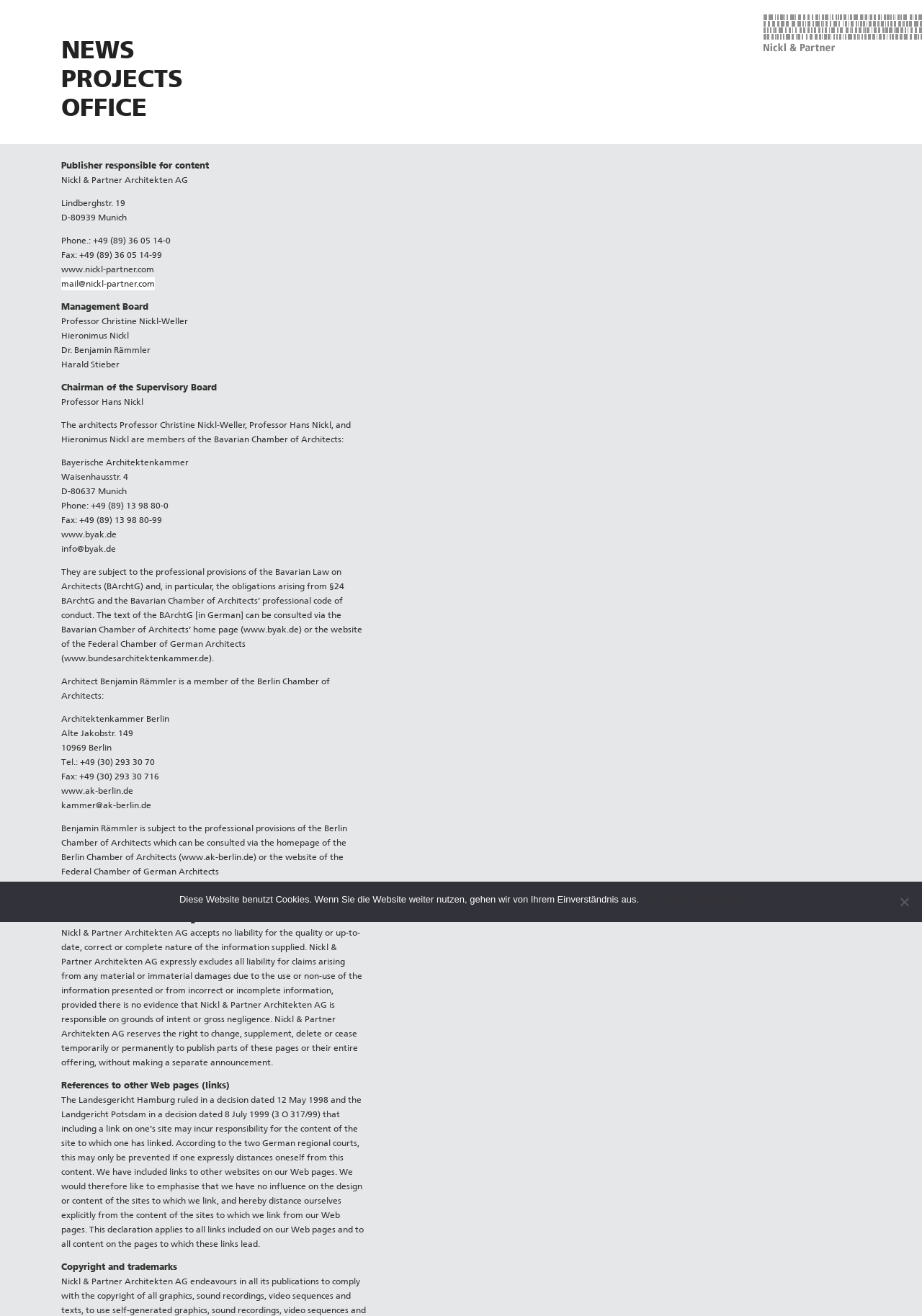Please identify the bounding box coordinates of where to click in order to follow the instruction: "Visit Nickl & Partner website".

[0.066, 0.201, 0.167, 0.209]